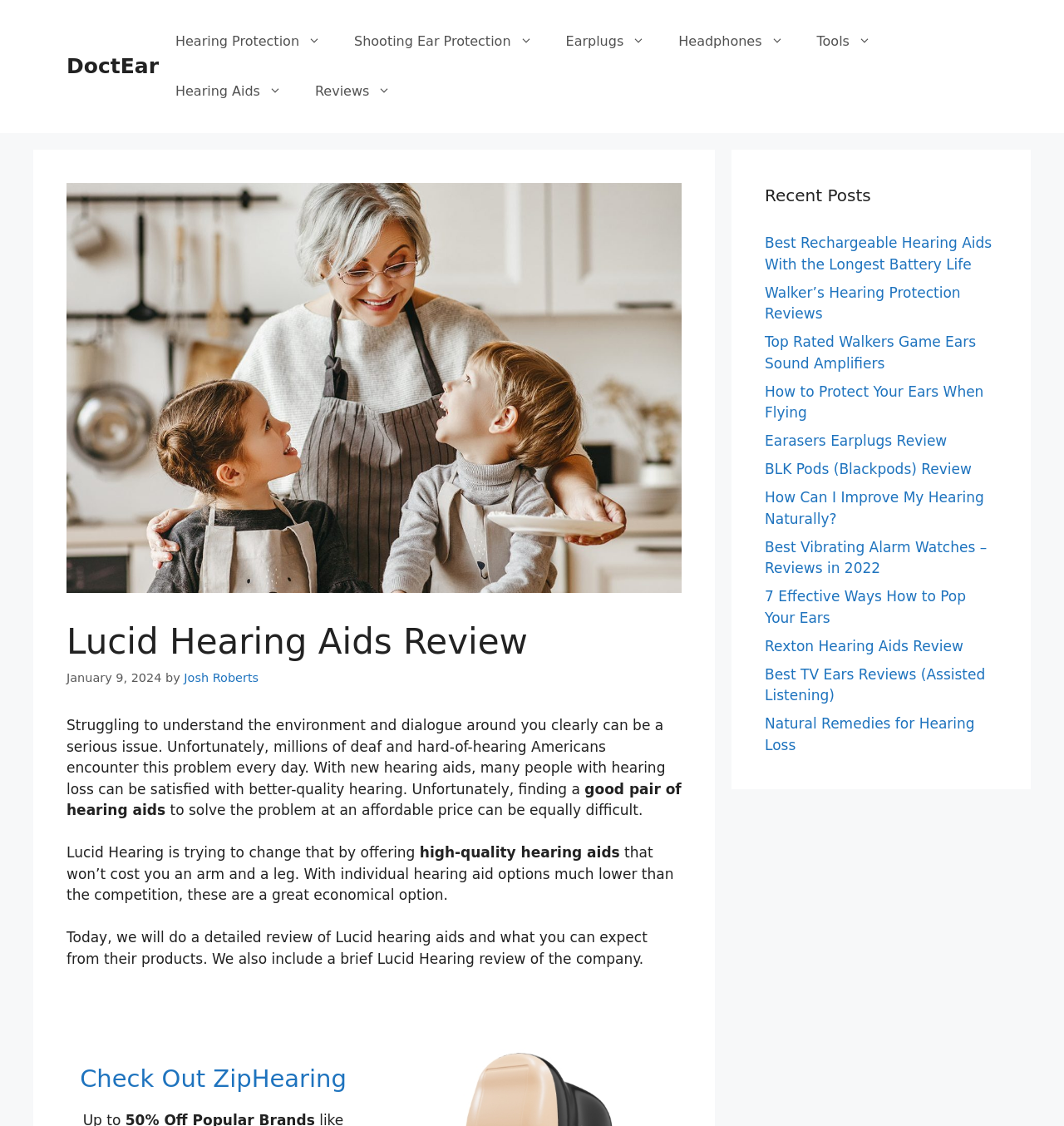Offer an in-depth caption of the entire webpage.

This webpage is a review of Lucid hearing aids, with a focus on their products and what to expect from them. At the top of the page, there is a banner with the site's name, "DoctEar", and a navigation menu with links to various categories such as "Hearing Protection", "Shooting Ear Protection", "Earplugs", and "Hearing Aids". 

Below the navigation menu, there is a large image related to Lucid Hearing Aids Review, taking up most of the width of the page. Above the image, there is a header section with a heading "Lucid Hearing Aids Review" and a timestamp "January 9, 2024" along with the author's name "Josh Roberts". 

The main content of the page starts below the image, with a series of paragraphs discussing the importance of hearing aids, the challenges of finding affordable options, and how Lucid Hearing is trying to change that. The text is divided into several sections, with headings and subheadings guiding the reader through the review.

On the right-hand side of the page, there is a complementary section with a heading "Recent Posts" and a list of links to other articles on the site, including reviews of hearing aids and ear protection products, as well as guides on how to protect one's ears and improve hearing naturally. 

At the very bottom of the page, there is a call-to-action section with a heading "Check Out ZipHearing" and a link to ZipHearing.